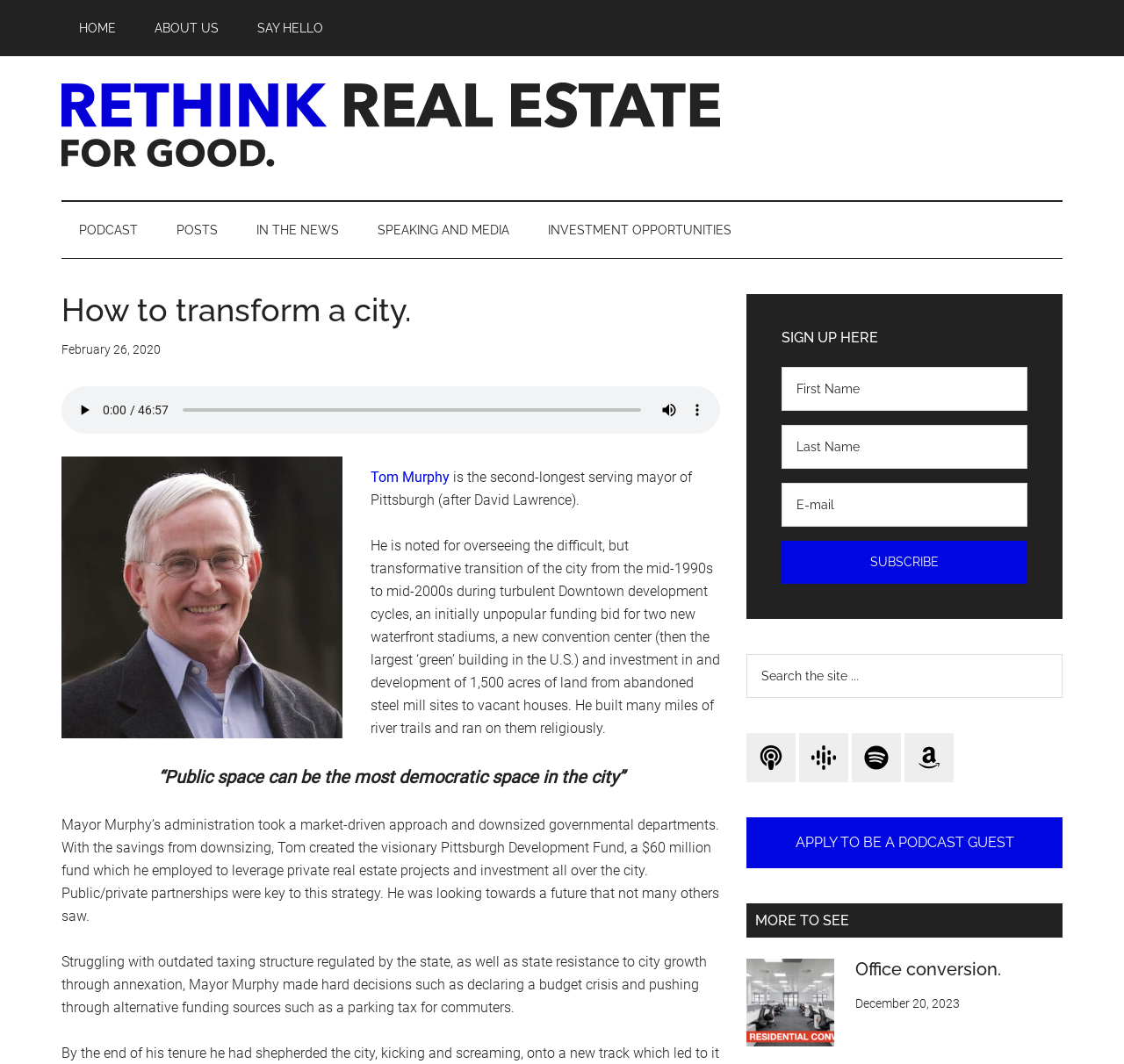Locate the bounding box for the described UI element: "Say hello". Ensure the coordinates are four float numbers between 0 and 1, formatted as [left, top, right, bottom].

[0.213, 0.0, 0.303, 0.053]